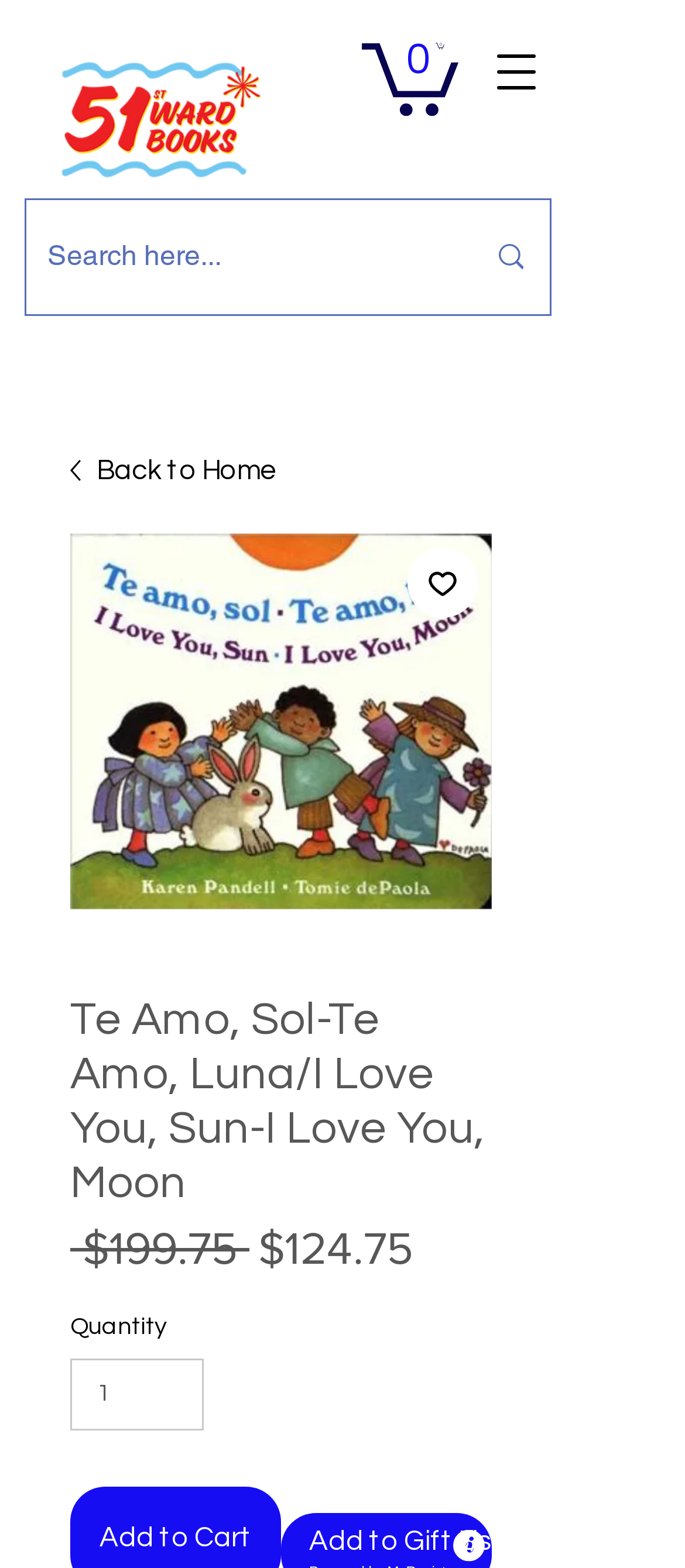Please determine the bounding box coordinates of the element to click on in order to accomplish the following task: "Click the 51st Ward Books logo". Ensure the coordinates are four float numbers ranging from 0 to 1, i.e., [left, top, right, bottom].

[0.072, 0.011, 0.392, 0.14]